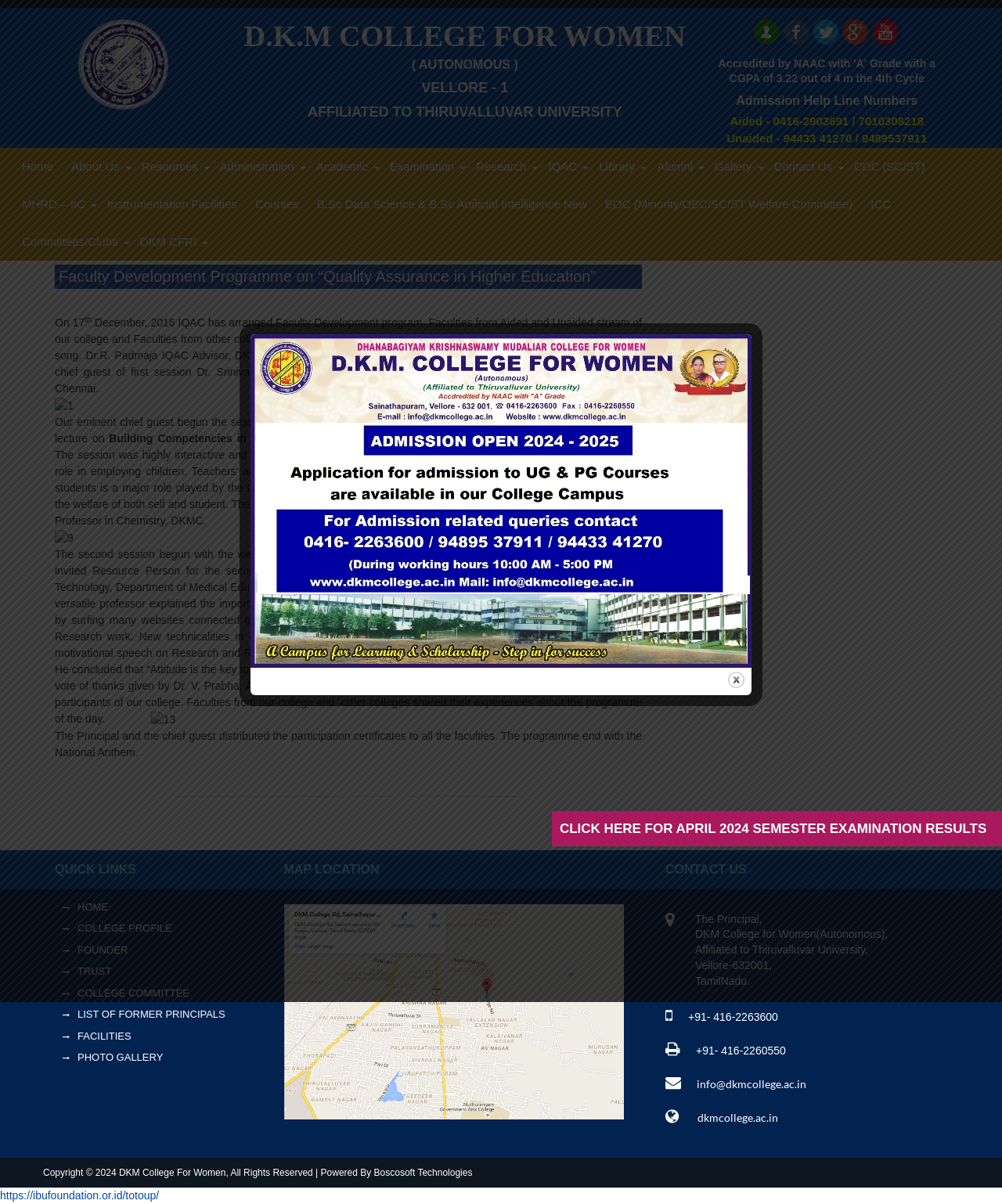Please mark the clickable region by giving the bounding box coordinates needed to complete this instruction: "Click on CLICK HERE FOR APRIL 2024 SEMESTER EXAMINATION RESULTS".

[0.559, 0.682, 0.992, 0.693]